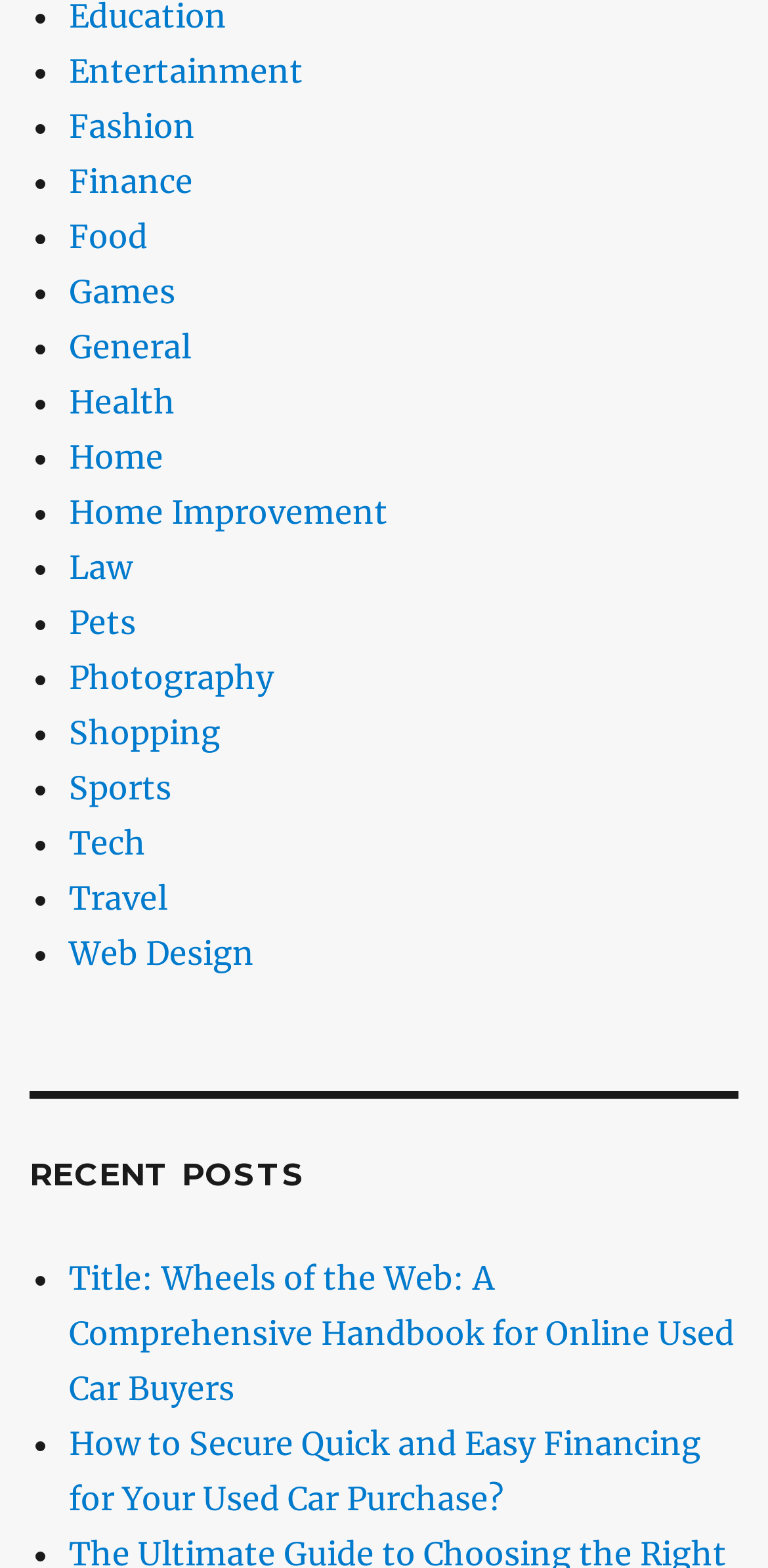How many categories are listed?
With the help of the image, please provide a detailed response to the question.

I counted the number of links with different category names, starting from 'Entertainment' to 'Web Design', and found 18 categories in total.